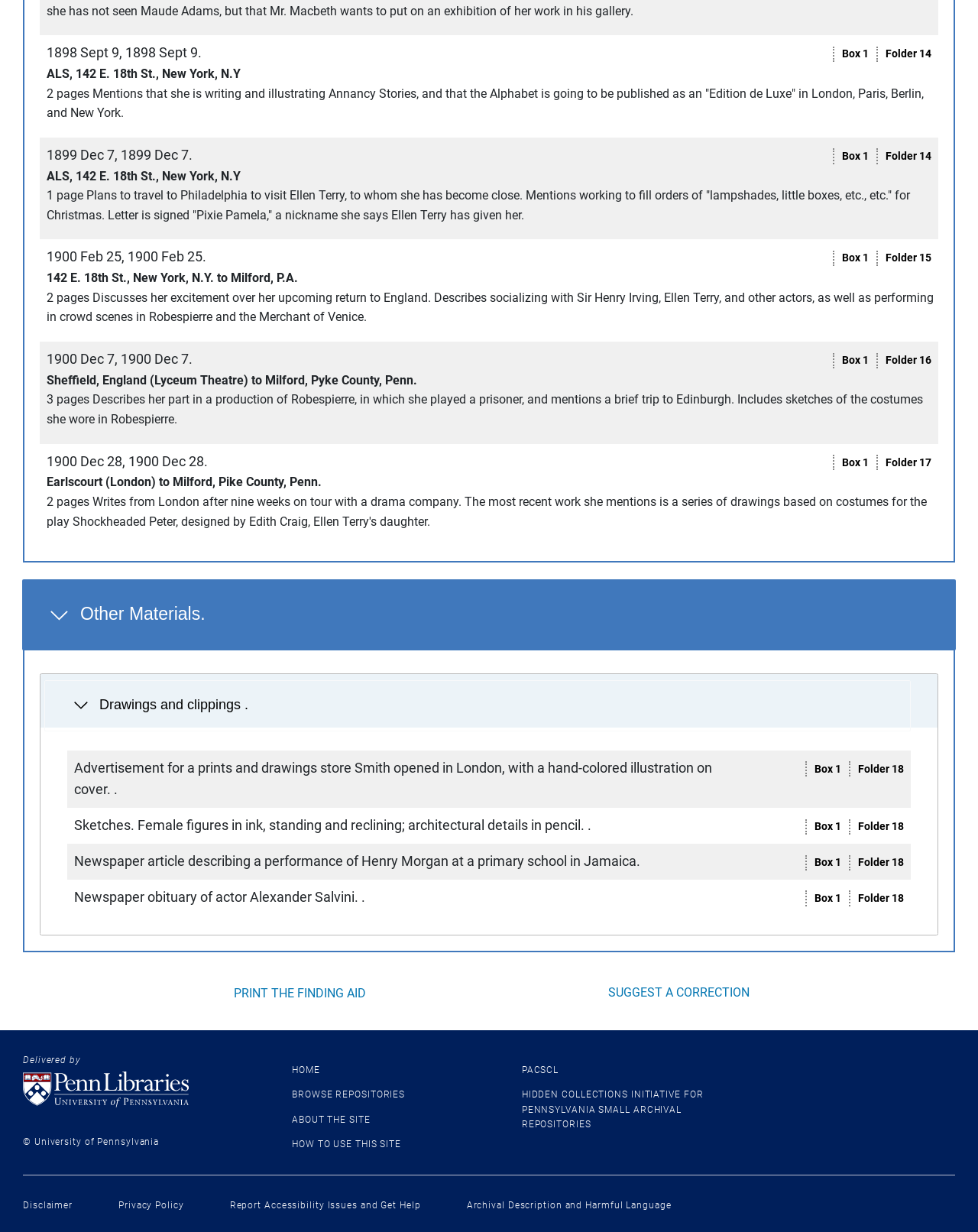Provide a brief response to the question using a single word or phrase: 
What is the name of the theatre mentioned in the webpage?

Lyceum Theatre